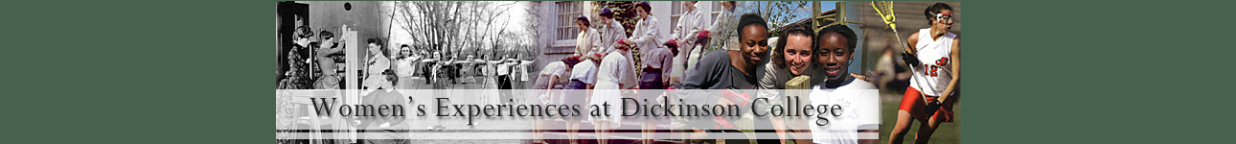Respond to the question below with a single word or phrase:
What type of images are included in the banner?

Black-and-white and colorful